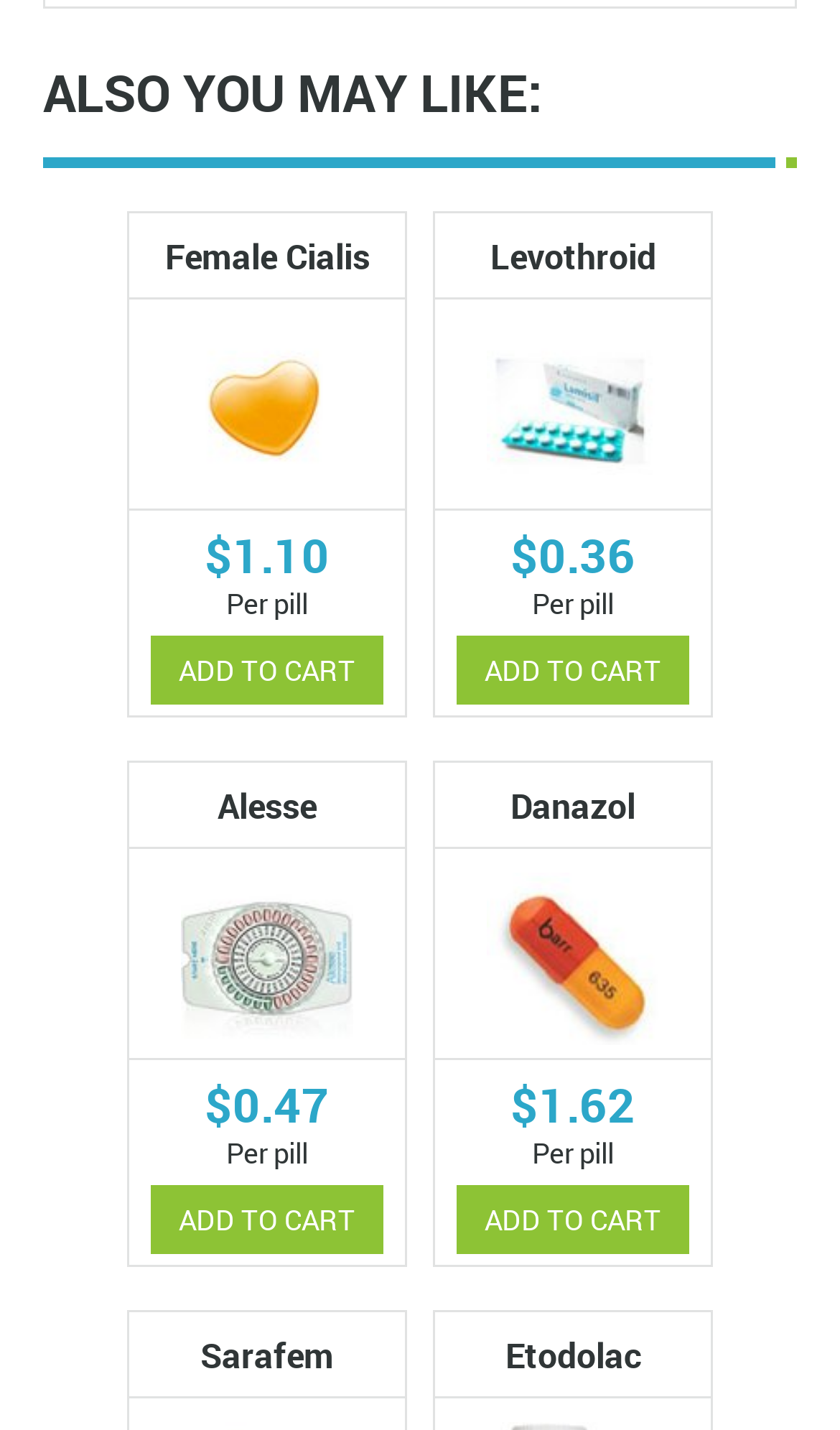Give a short answer using one word or phrase for the question:
How many products have a price below $1?

3